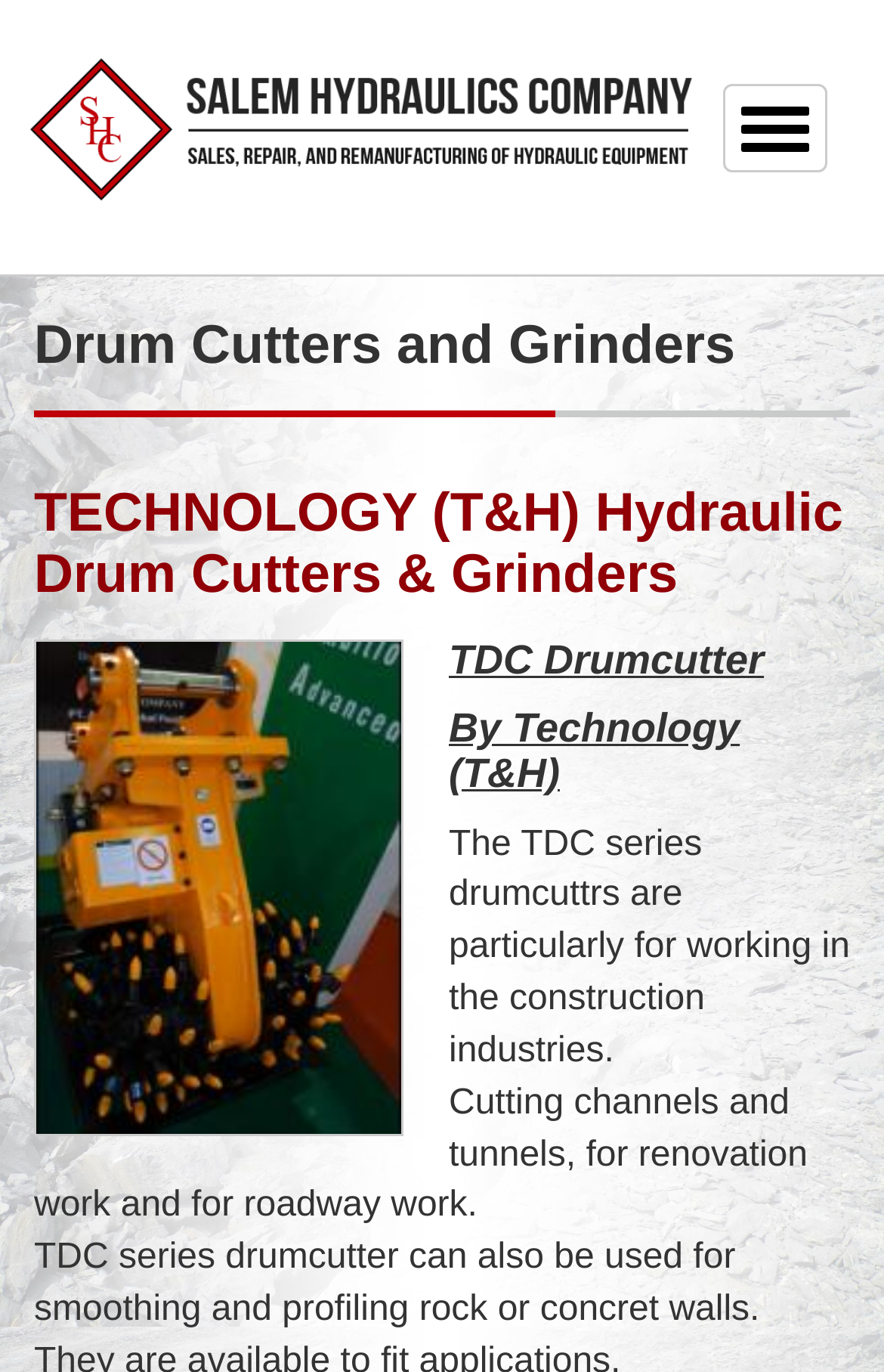What is the purpose of TECHNOLOGY (T&H) Hydraulic Drum Cutters & Grinders?
Provide an in-depth and detailed answer to the question.

The webpage mentions TECHNOLOGY (T&H) Hydraulic Drum Cutters & Grinders as a type of hydraulic equipment, which suggests that its purpose is to provide hydraulic drum cutting and grinding functionality.